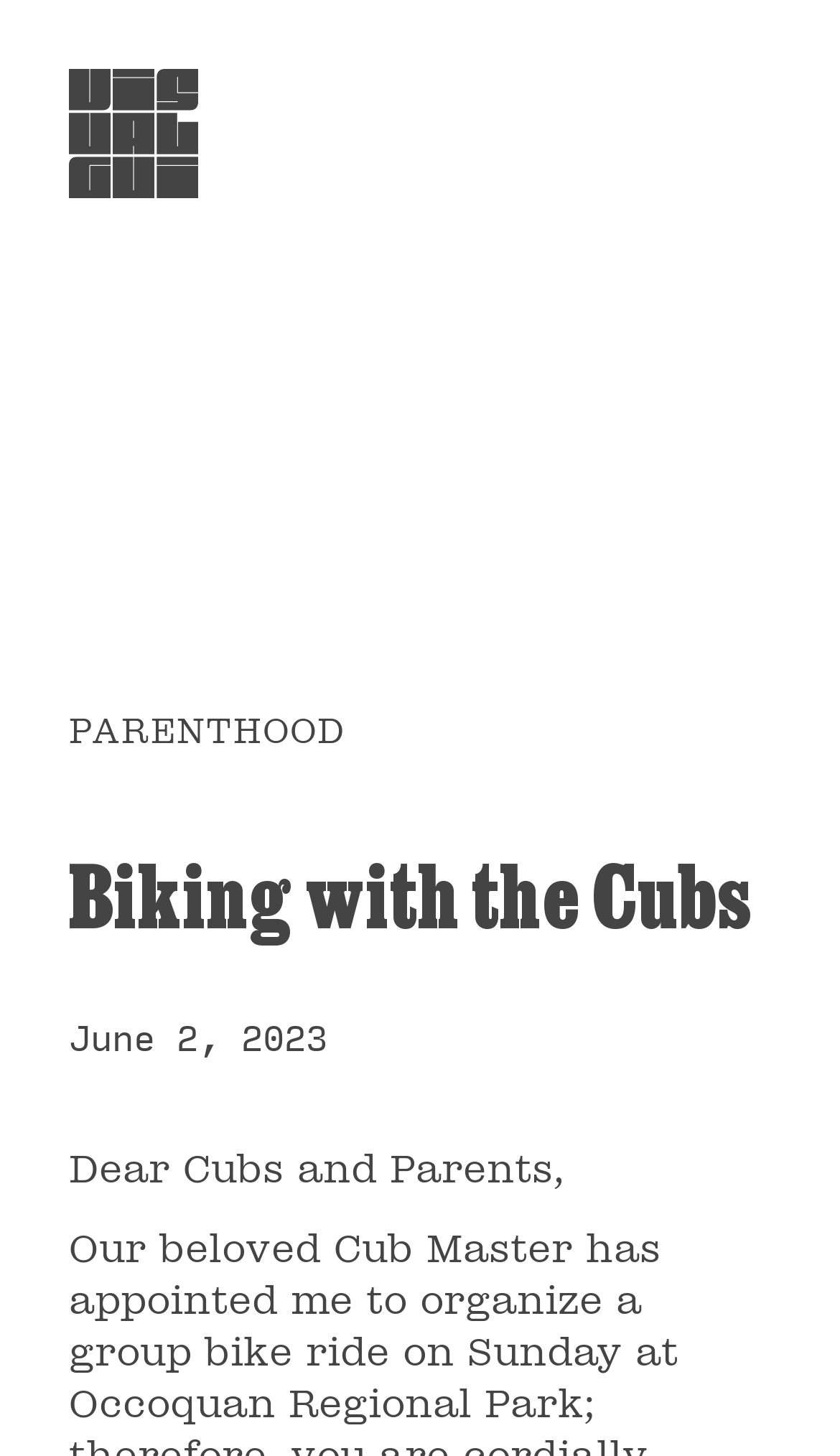Show the bounding box coordinates for the HTML element described as: "June 2, 2023".

[0.082, 0.695, 0.39, 0.726]